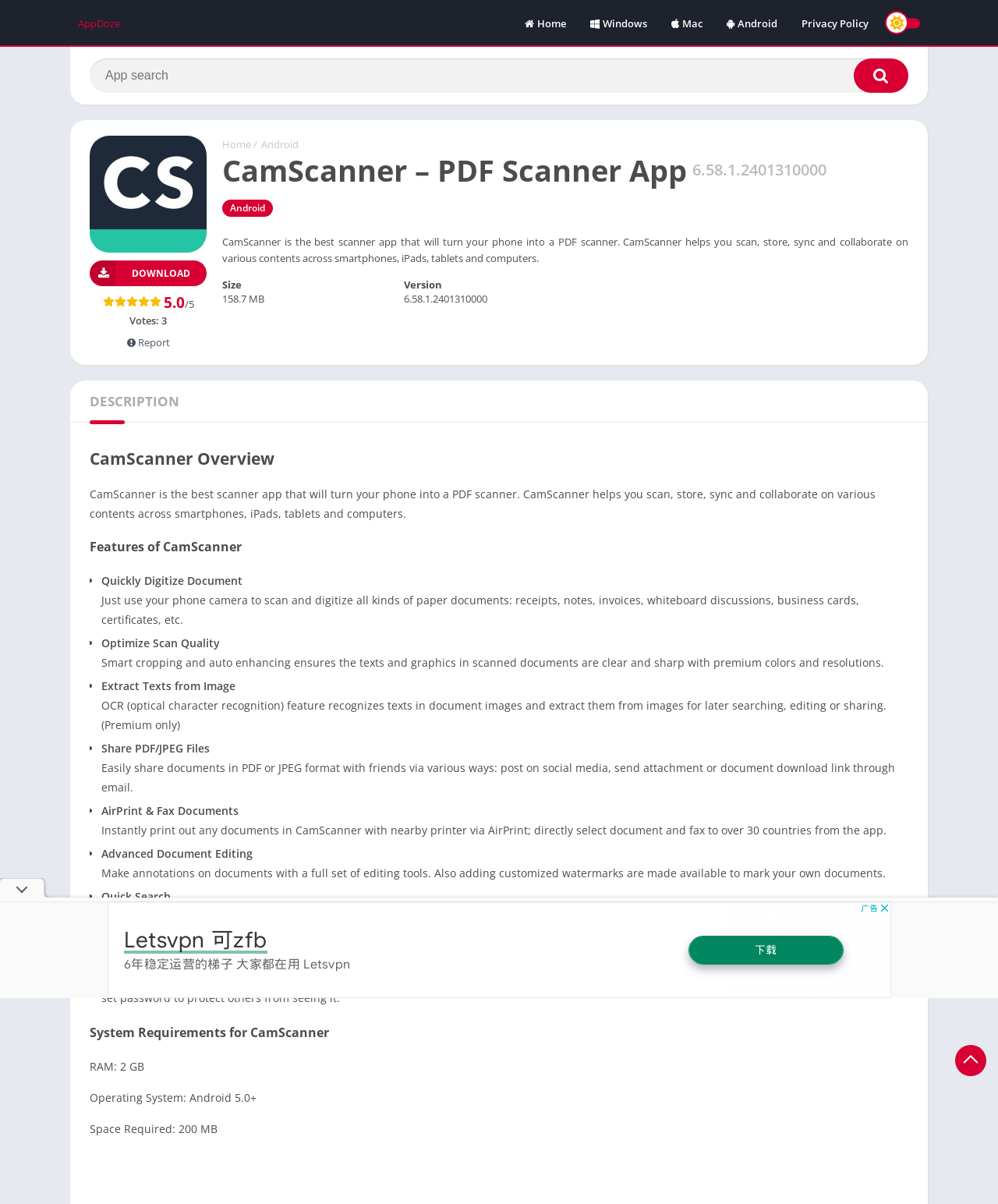Using the webpage screenshot, locate the HTML element that fits the following description and provide its bounding box: "Home".

[0.223, 0.114, 0.252, 0.125]